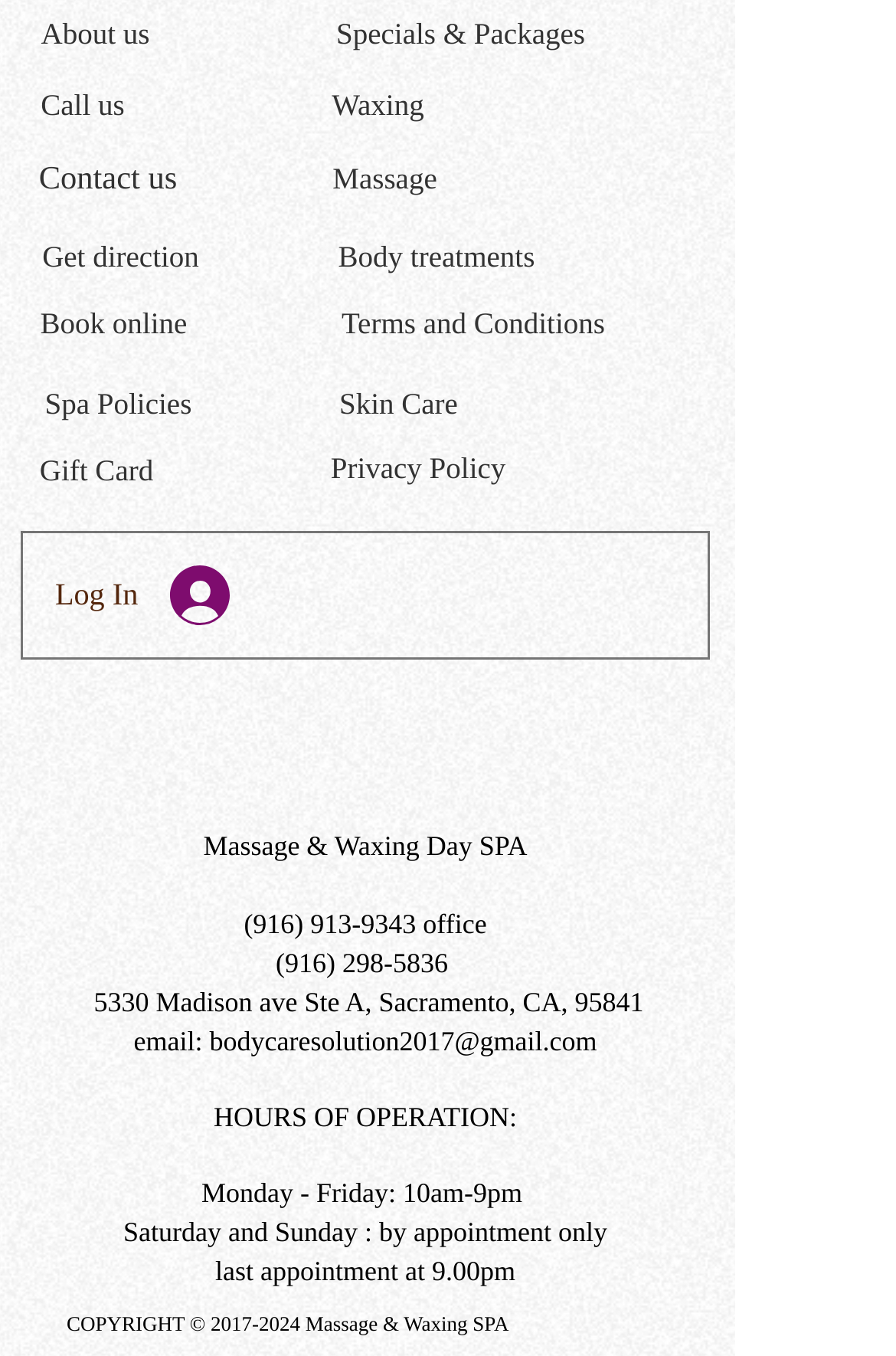Determine the bounding box coordinates for the clickable element to execute this instruction: "Call us". Provide the coordinates as four float numbers between 0 and 1, i.e., [left, top, right, bottom].

[0.041, 0.063, 0.144, 0.093]